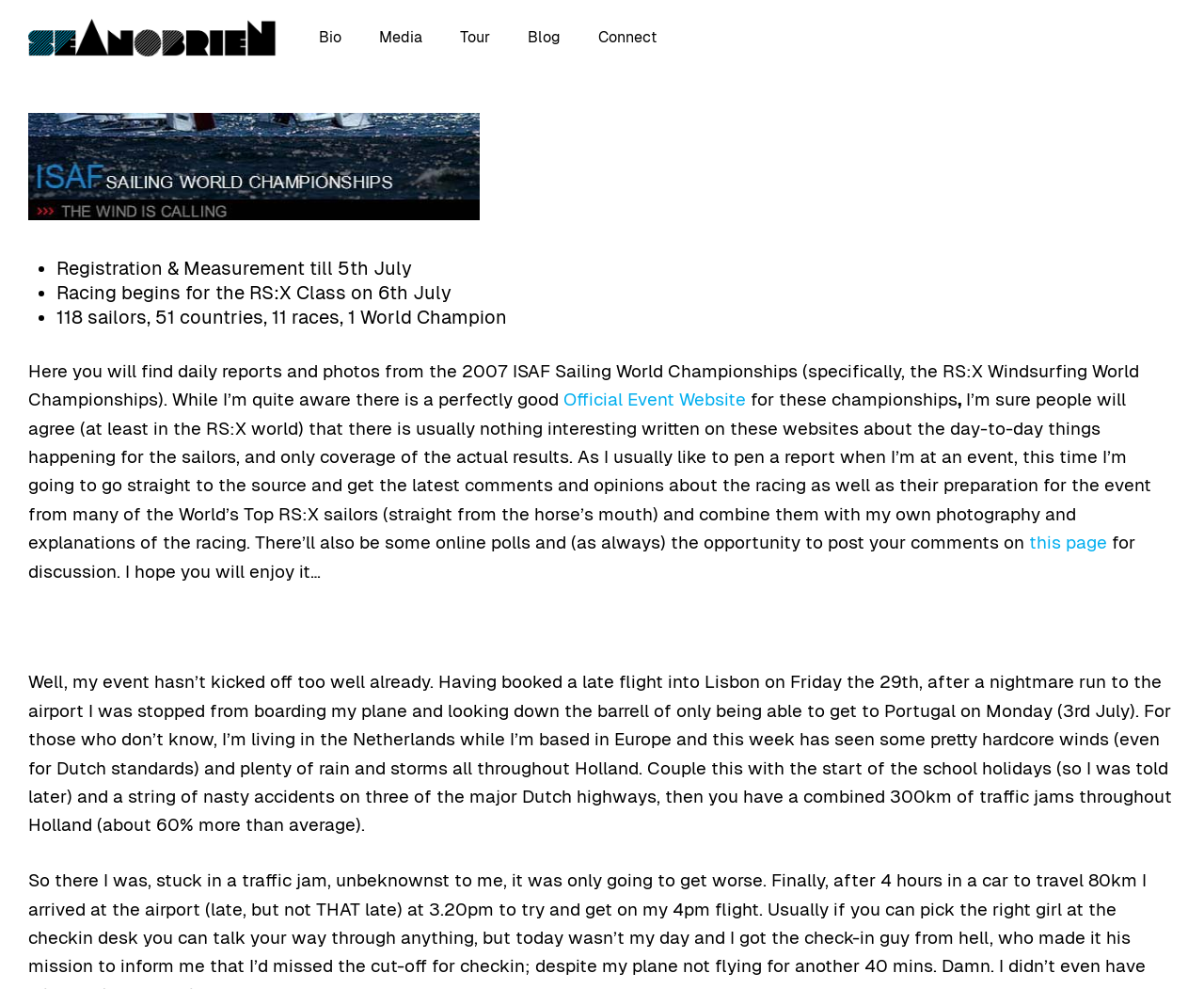What is the name of the windsurfer?
Use the image to answer the question with a single word or phrase.

Sean O'Brien